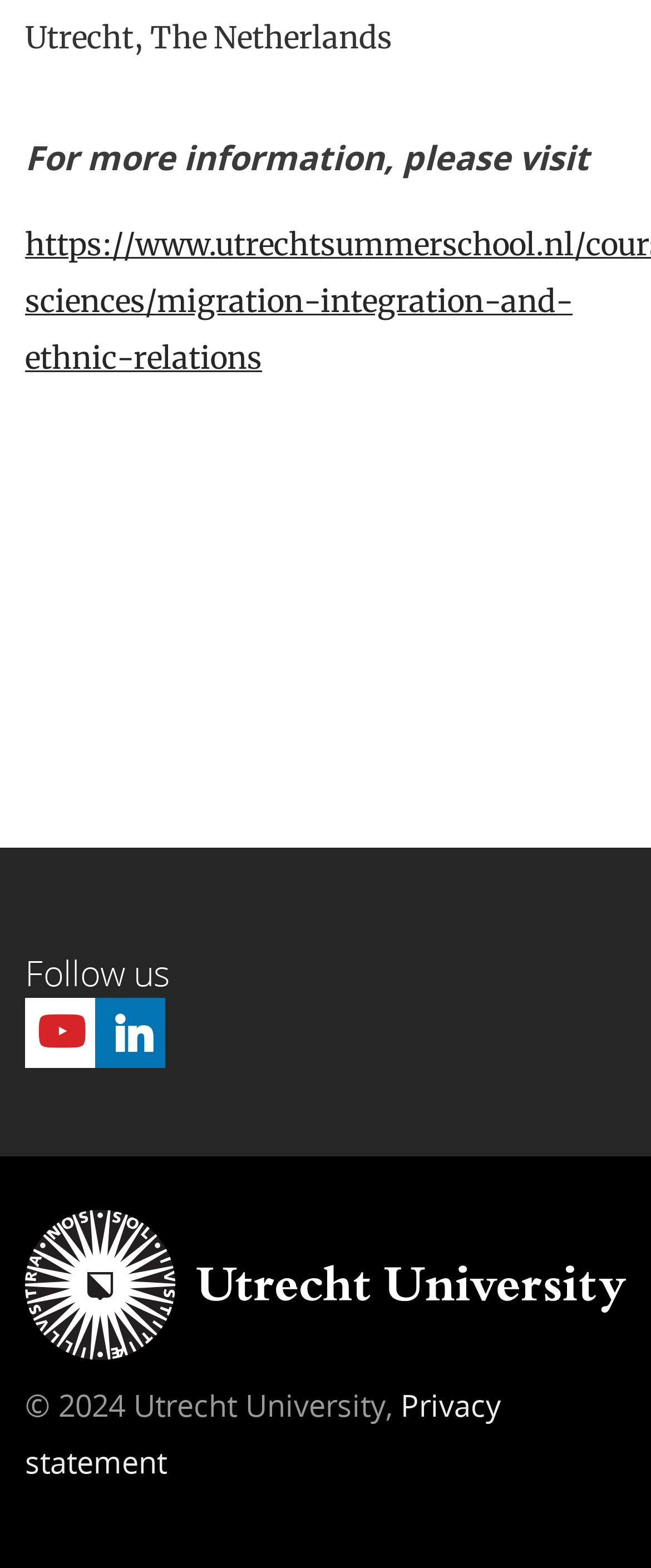Refer to the image and provide an in-depth answer to the question:
What is the year of copyright mentioned?

The year of copyright mentioned on the webpage is 2024, which is part of the static text element '© 2024 Utrecht University,' with bounding box coordinates [0.038, 0.883, 0.615, 0.908].